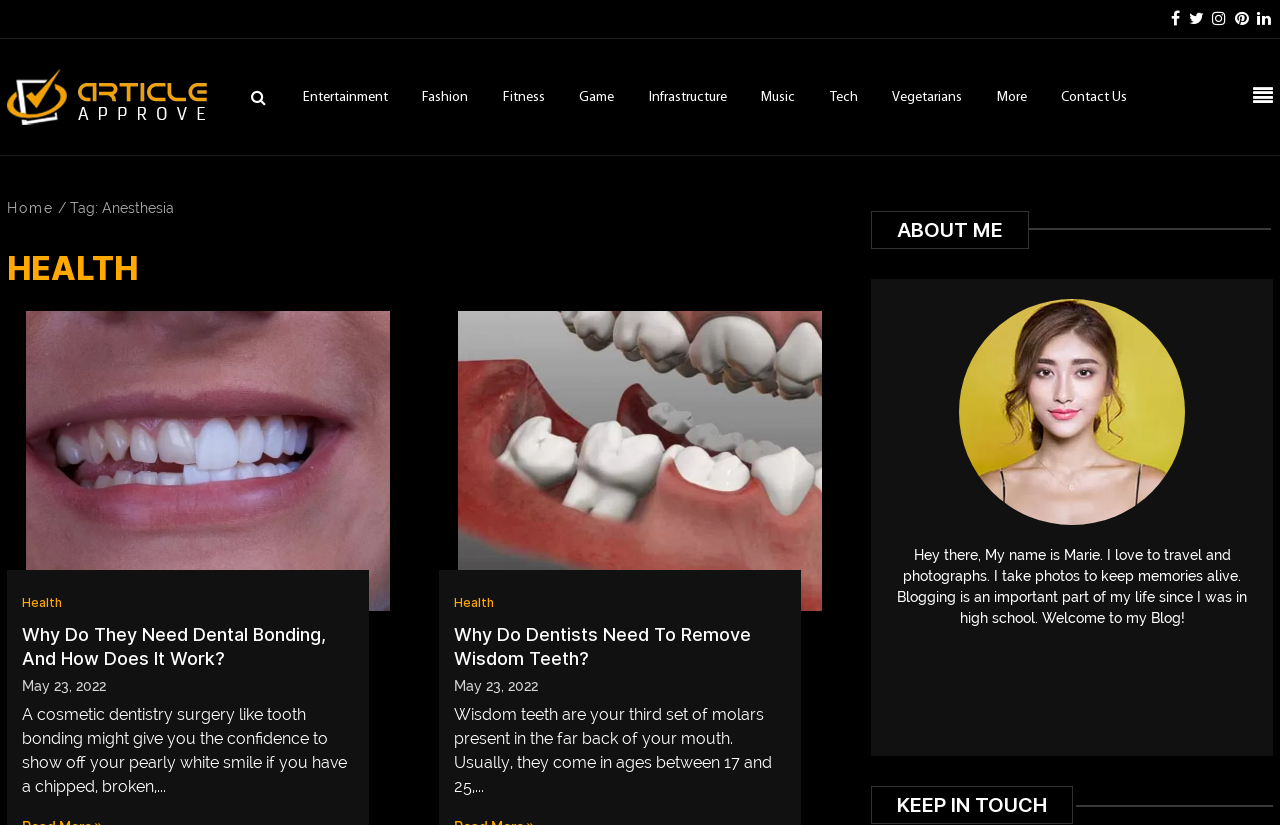Using the provided element description, identify the bounding box coordinates as (top-left x, top-left y, bottom-right x, bottom-right y). Ensure all values are between 0 and 1. Description: Music

[0.595, 0.109, 0.621, 0.127]